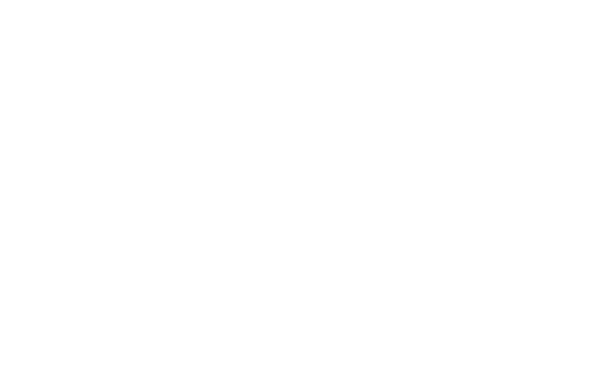What is the purpose of the image?
Answer the question with a detailed and thorough explanation.

The image is likely intended for use in marketing materials or a website aimed at individuals seeking legal representation for personal injury cases, highlighting the firm's focus on providing comprehensive legal assistance in such matters, which suggests that the purpose of the image is for marketing or promotional purposes.